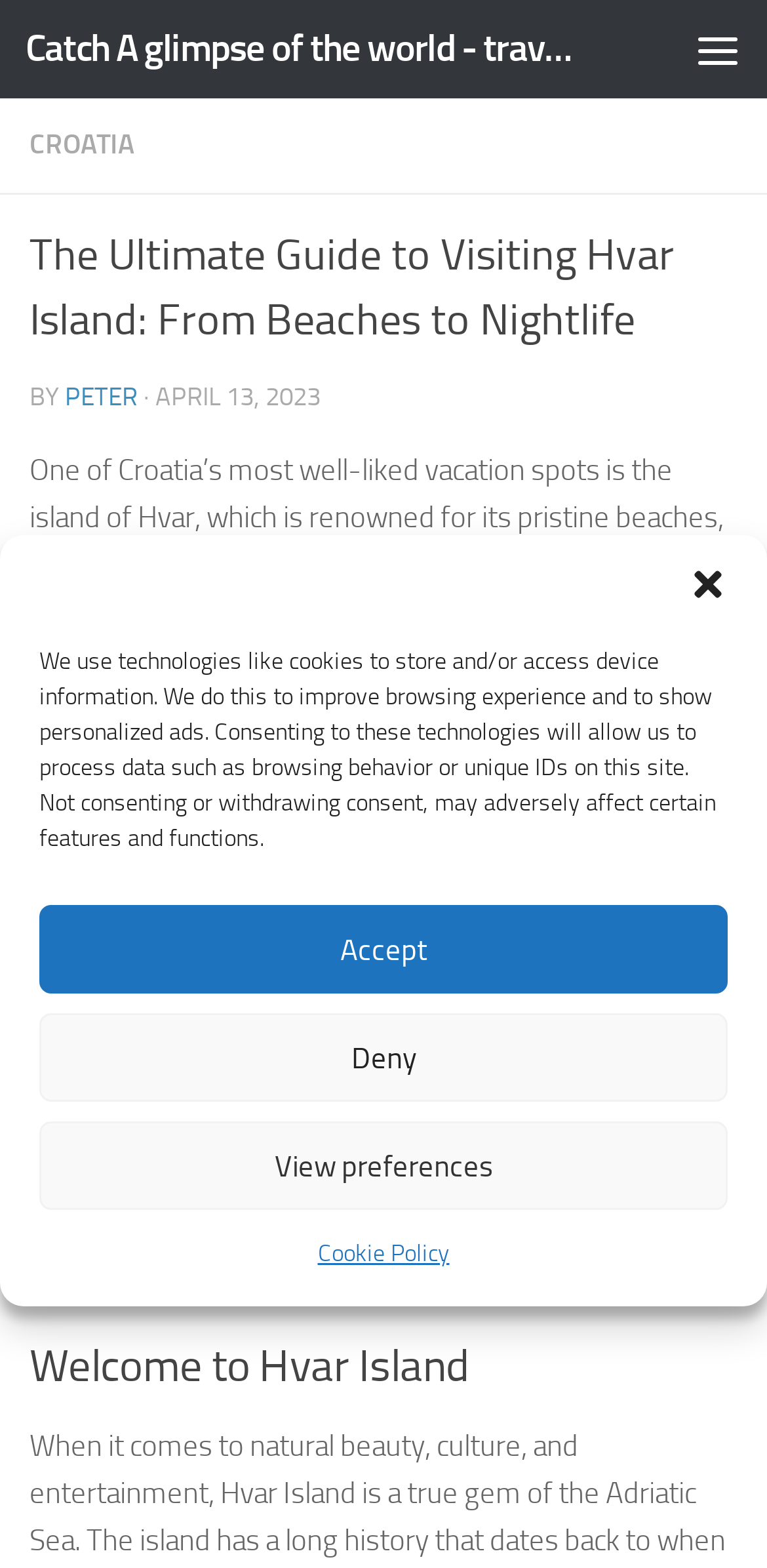Given the content of the image, can you provide a detailed answer to the question?
Who is the author of the article?

By examining the webpage content, specifically the text 'BY PETER · APRIL 13, 2023', it is evident that the author of the article is PETER.